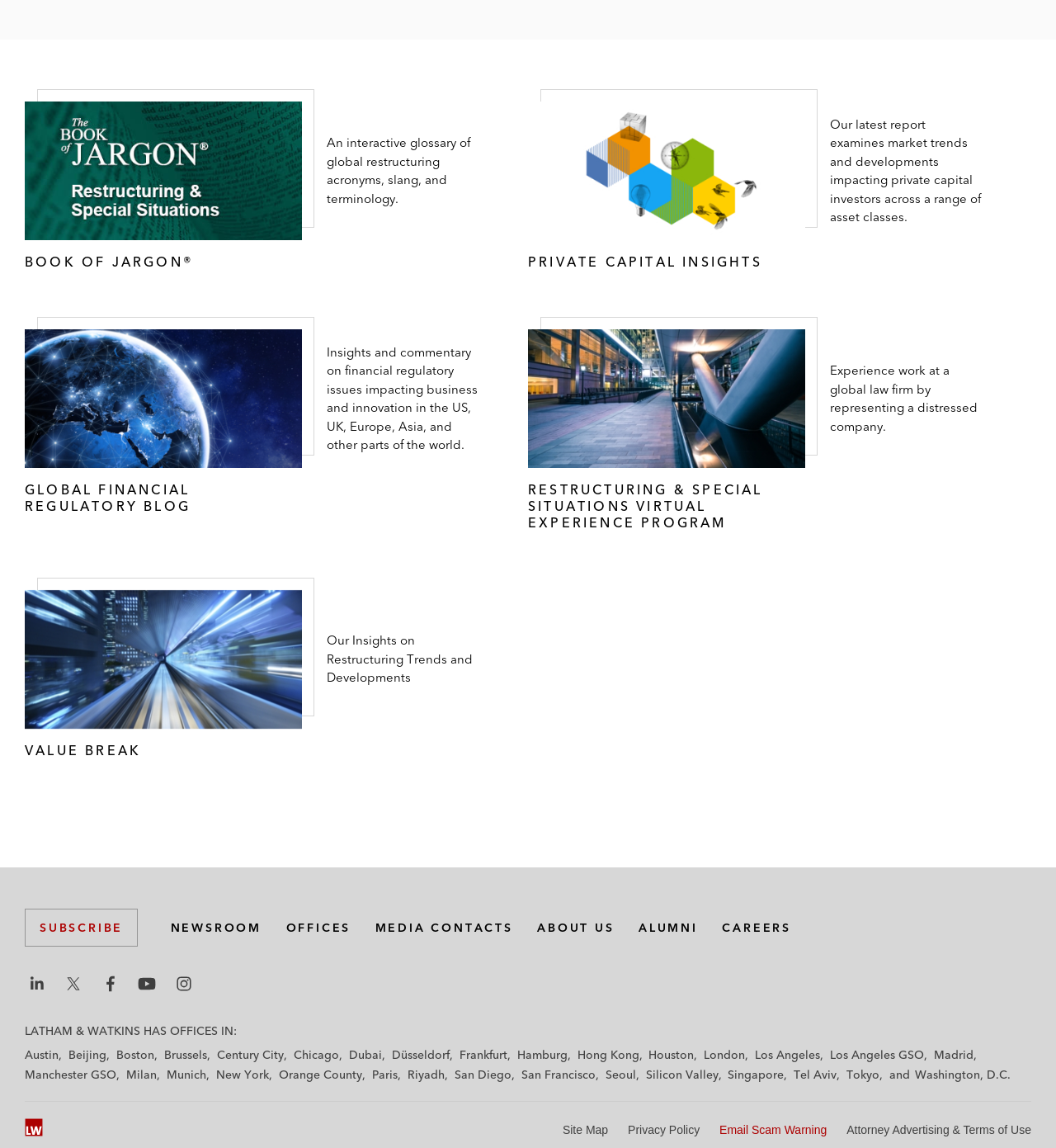What is the title of the first article?
Please provide a comprehensive and detailed answer to the question.

I found the title of the first article by looking at the StaticText element with the text 'BOOK OF JARGON®' which is a child of the first article element.